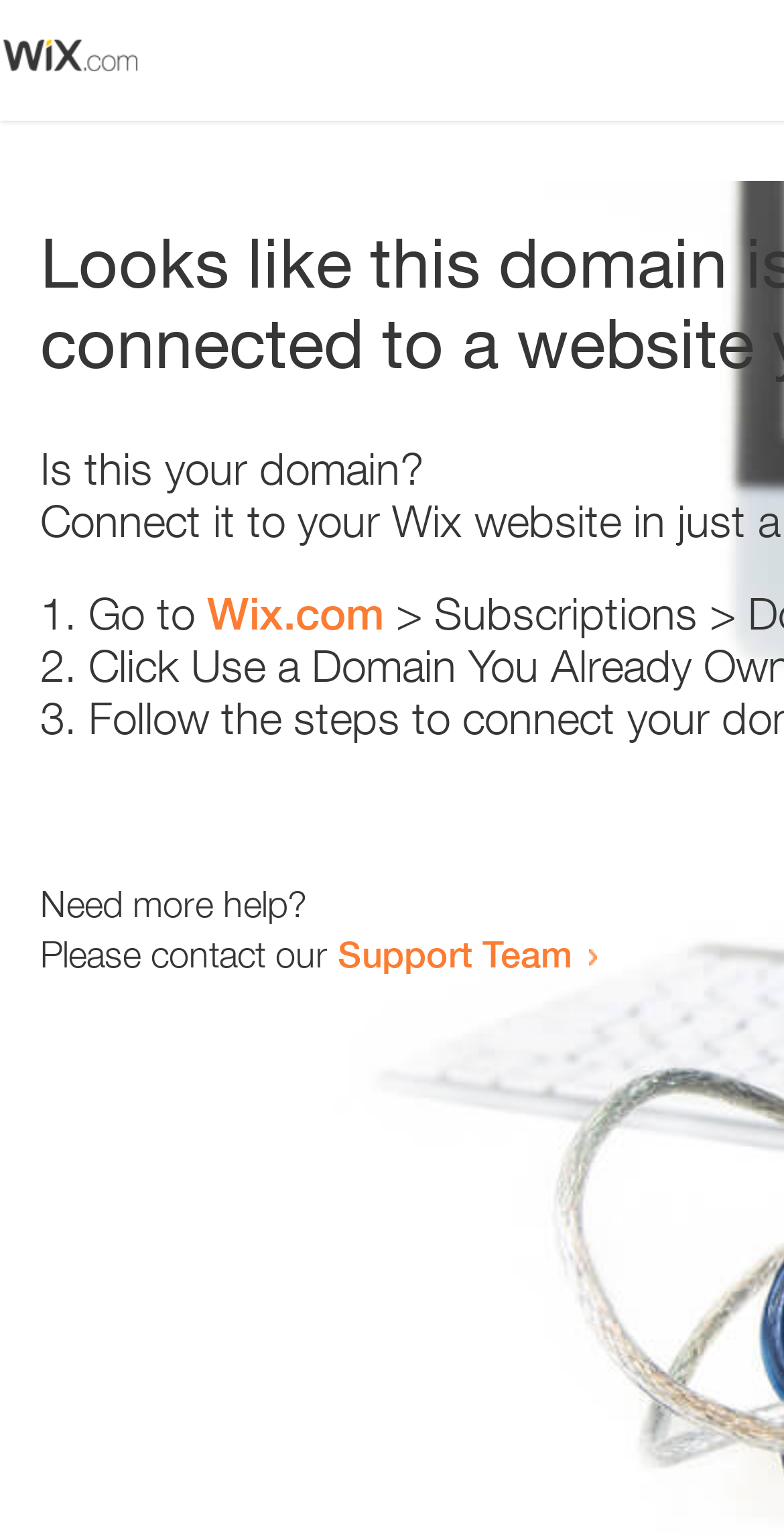Using the provided element description: "Support Team", identify the bounding box coordinates. The coordinates should be four floats between 0 and 1 in the order [left, top, right, bottom].

[0.431, 0.605, 0.731, 0.634]